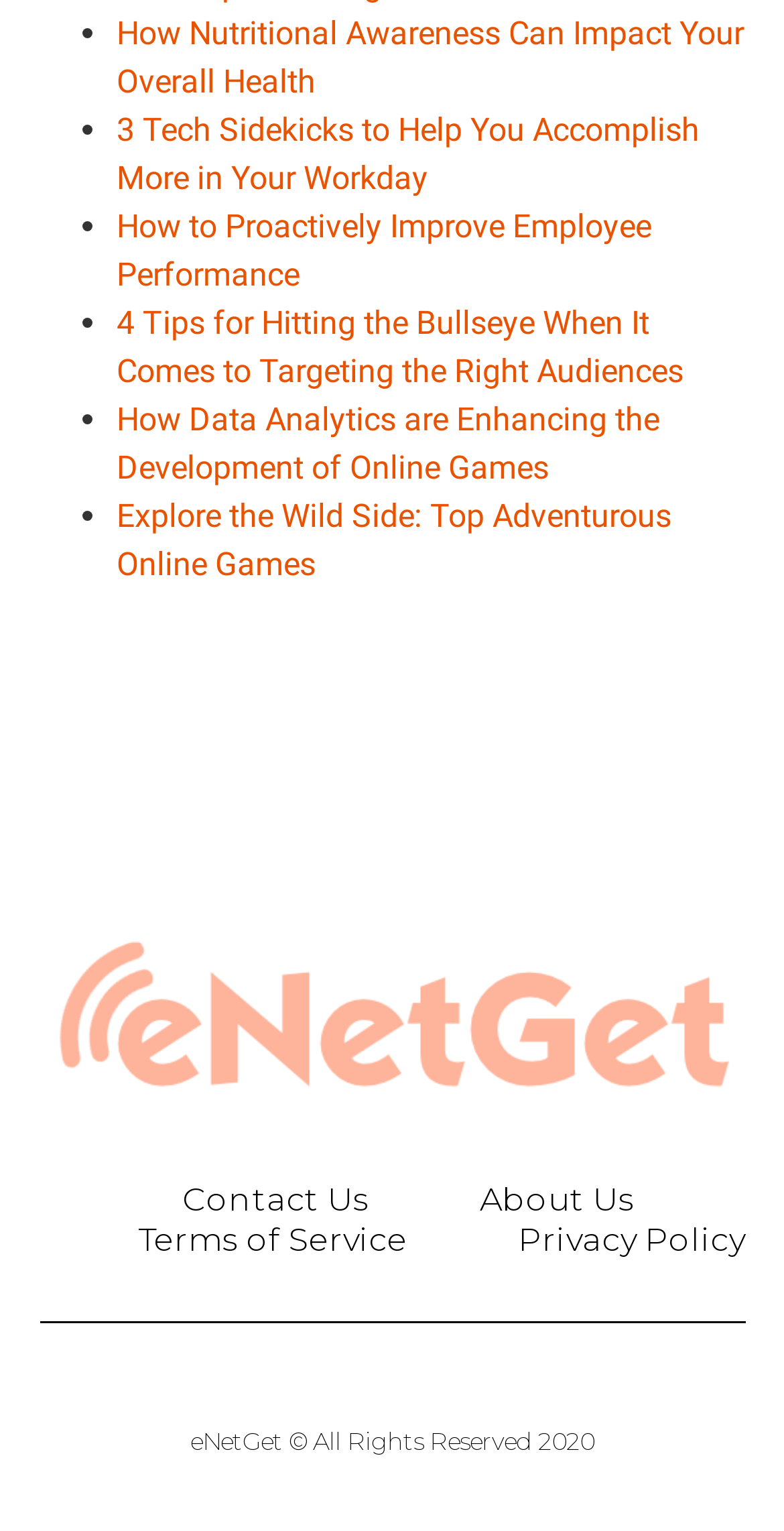Identify the bounding box for the UI element specified in this description: "Terms of Service". The coordinates must be four float numbers between 0 and 1, formatted as [left, top, right, bottom].

[0.176, 0.797, 0.519, 0.823]